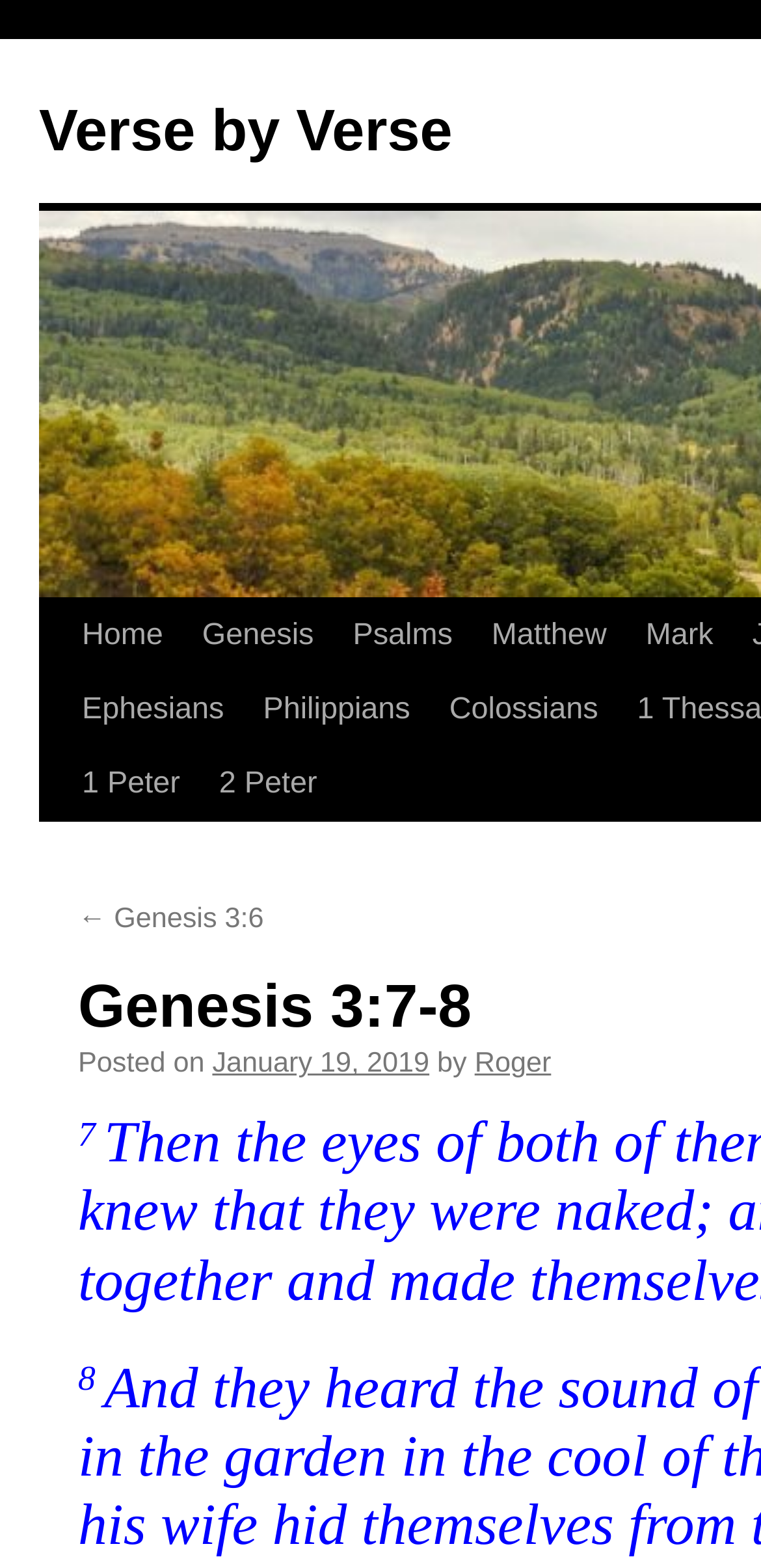Please locate the bounding box coordinates of the element that needs to be clicked to achieve the following instruction: "go to Roger's profile". The coordinates should be four float numbers between 0 and 1, i.e., [left, top, right, bottom].

[0.624, 0.669, 0.724, 0.689]